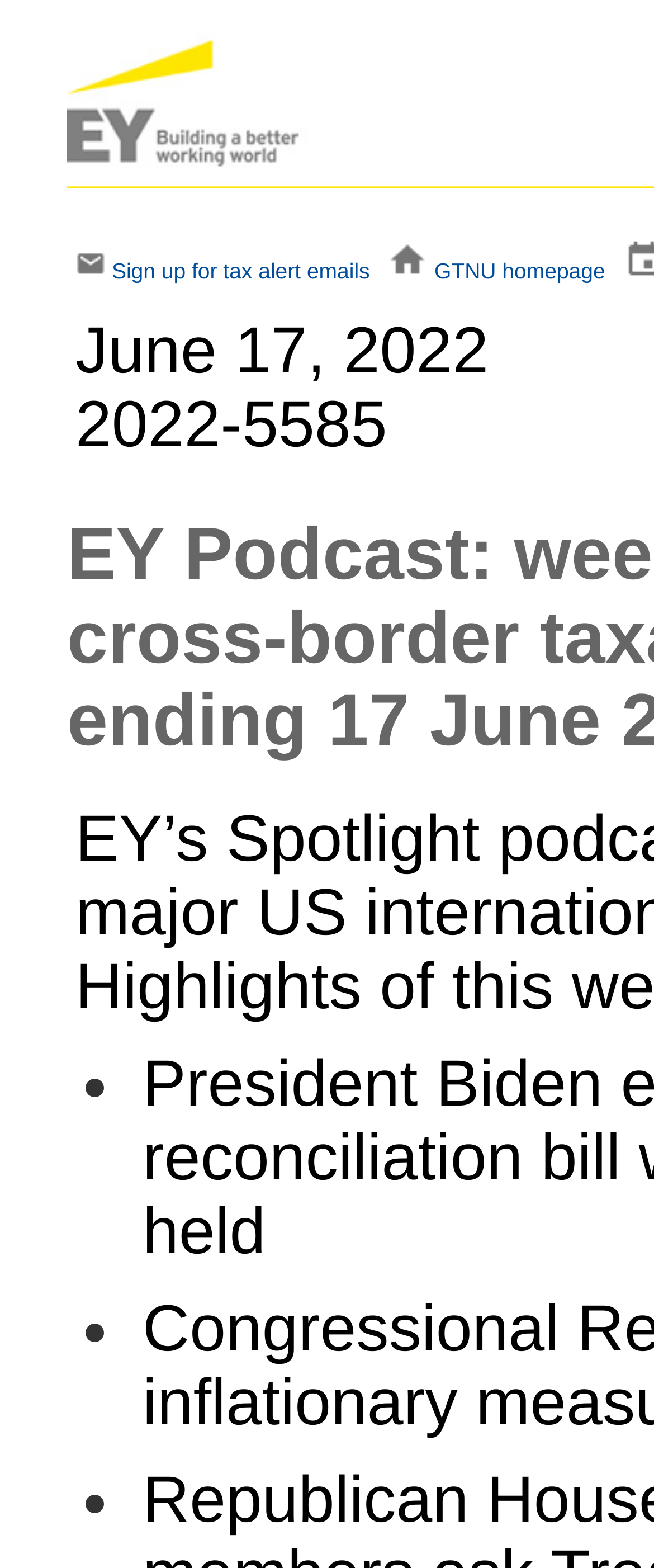What is the purpose of the link 'Sign up for tax alert emails'?
From the details in the image, provide a complete and detailed answer to the question.

Based on the context of the webpage, which appears to be related to taxation news, the link 'Sign up for tax alert emails' is likely intended to allow users to register for email notifications about tax-related updates.